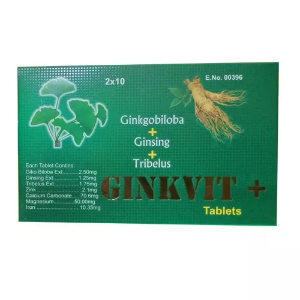What is the purpose of the product?
Please give a detailed and elaborate explanation in response to the question.

The packaging highlights the key ingredients and their quantities, indicating that the product is a dietary supplement aimed at promoting a youthful lifestyle and aiding in various health functions.